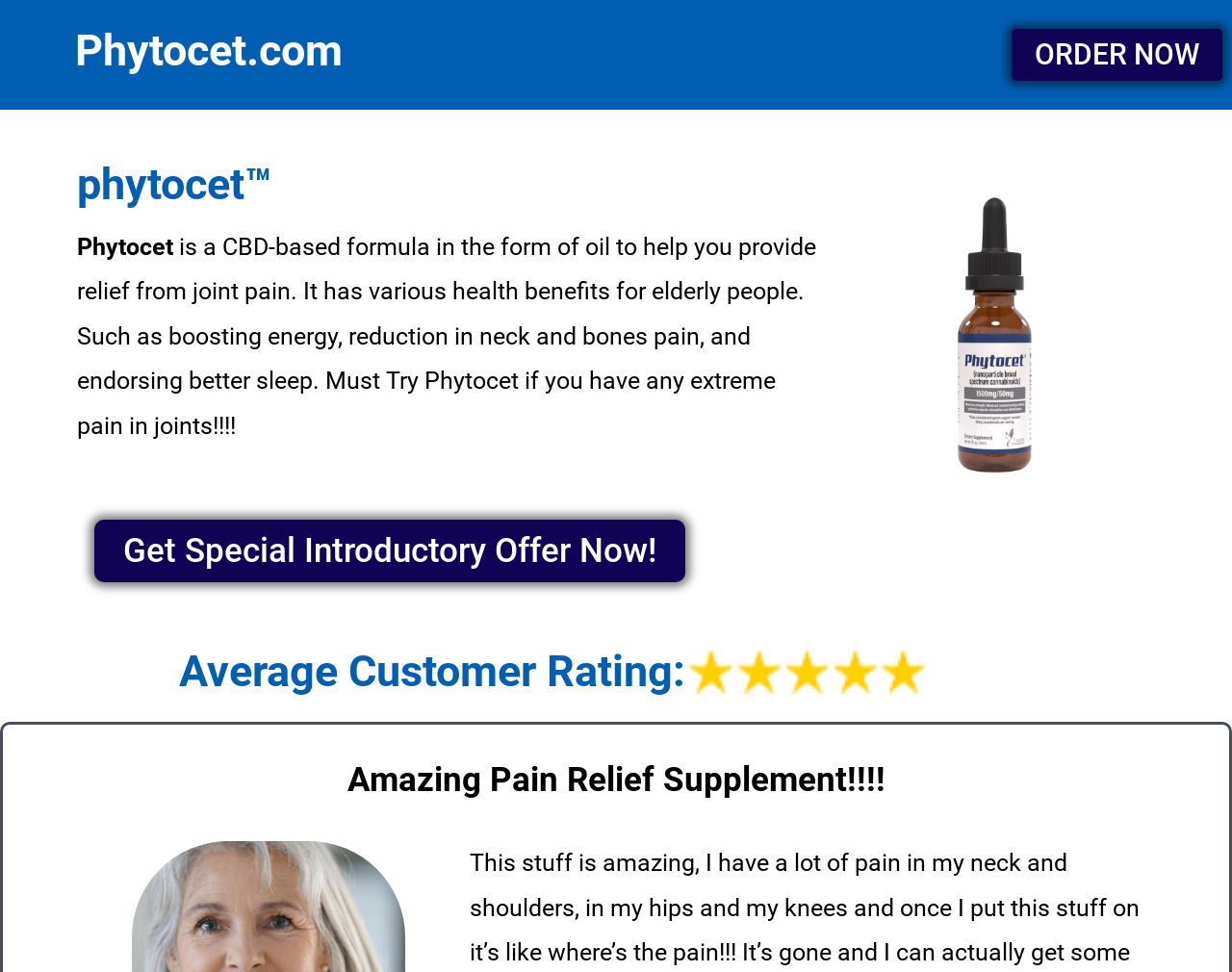Elaborate on the different components and information displayed on the webpage.

The webpage is about Phytocet, a CBD-based formula for joint pain relief. At the top, there is a heading "Phytocet.com" followed by a button "ORDER NOW" on the right side. Below the heading, there is another heading "phytocet™" with a brief description of the product, stating its benefits for elderly people, including boosting energy, reducing pain, and promoting better sleep. 

On the right side of the description, there is an image of "Phytocet-1-Bottle". Below the image, there is a button "Get Special Introductory Offer Now!". Further down, there is a heading "Average Customer Rating:" followed by a review titled "Amazing Pain Relief Supplement!!!!".